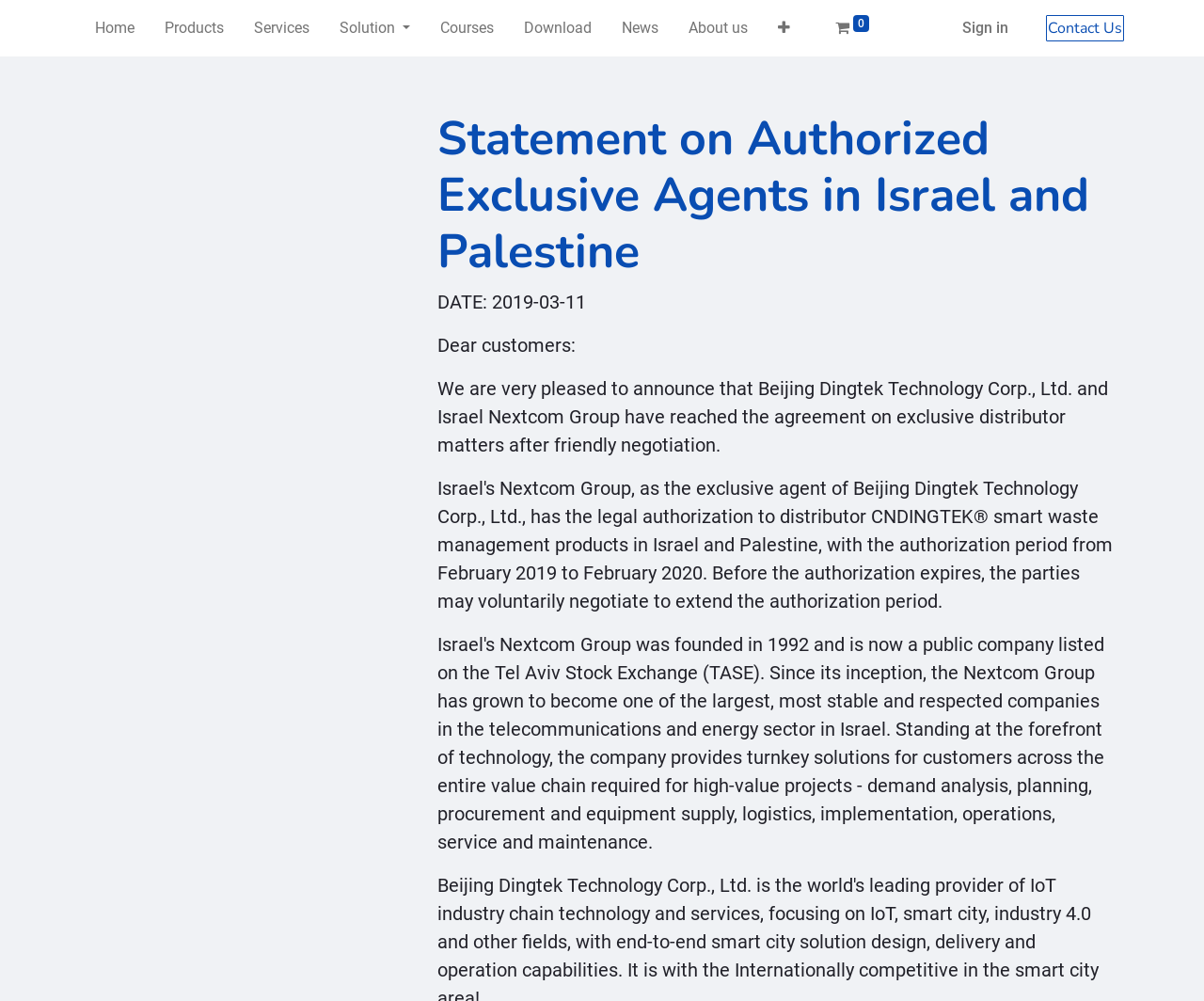Please indicate the bounding box coordinates of the element's region to be clicked to achieve the instruction: "Contact Us". Provide the coordinates as four float numbers between 0 and 1, i.e., [left, top, right, bottom].

[0.869, 0.015, 0.934, 0.041]